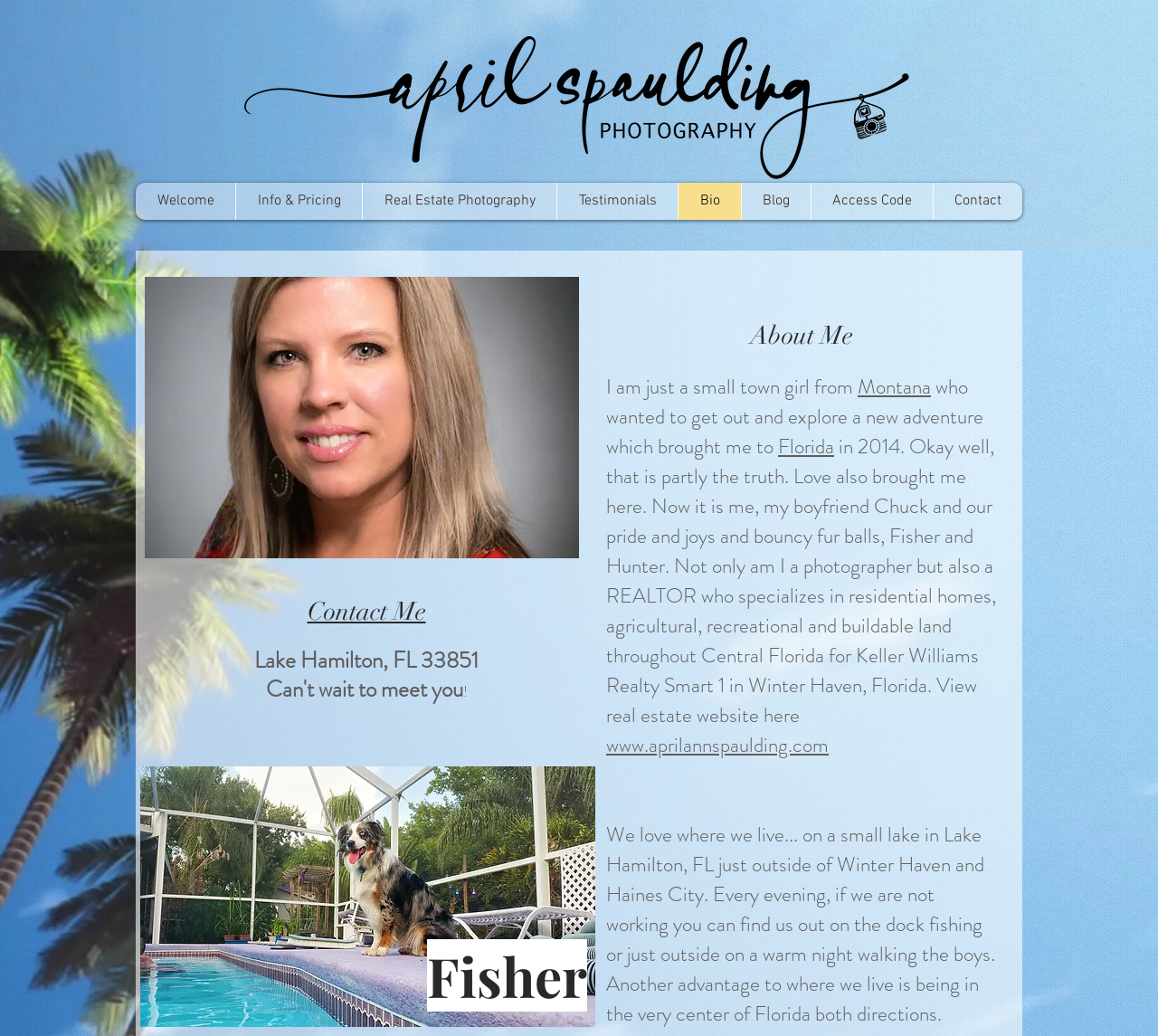Please specify the bounding box coordinates in the format (top-left x, top-left y, bottom-right x, bottom-right y), with values ranging from 0 to 1. Identify the bounding box for the UI component described as follows: Real Estate Photography

[0.312, 0.176, 0.48, 0.212]